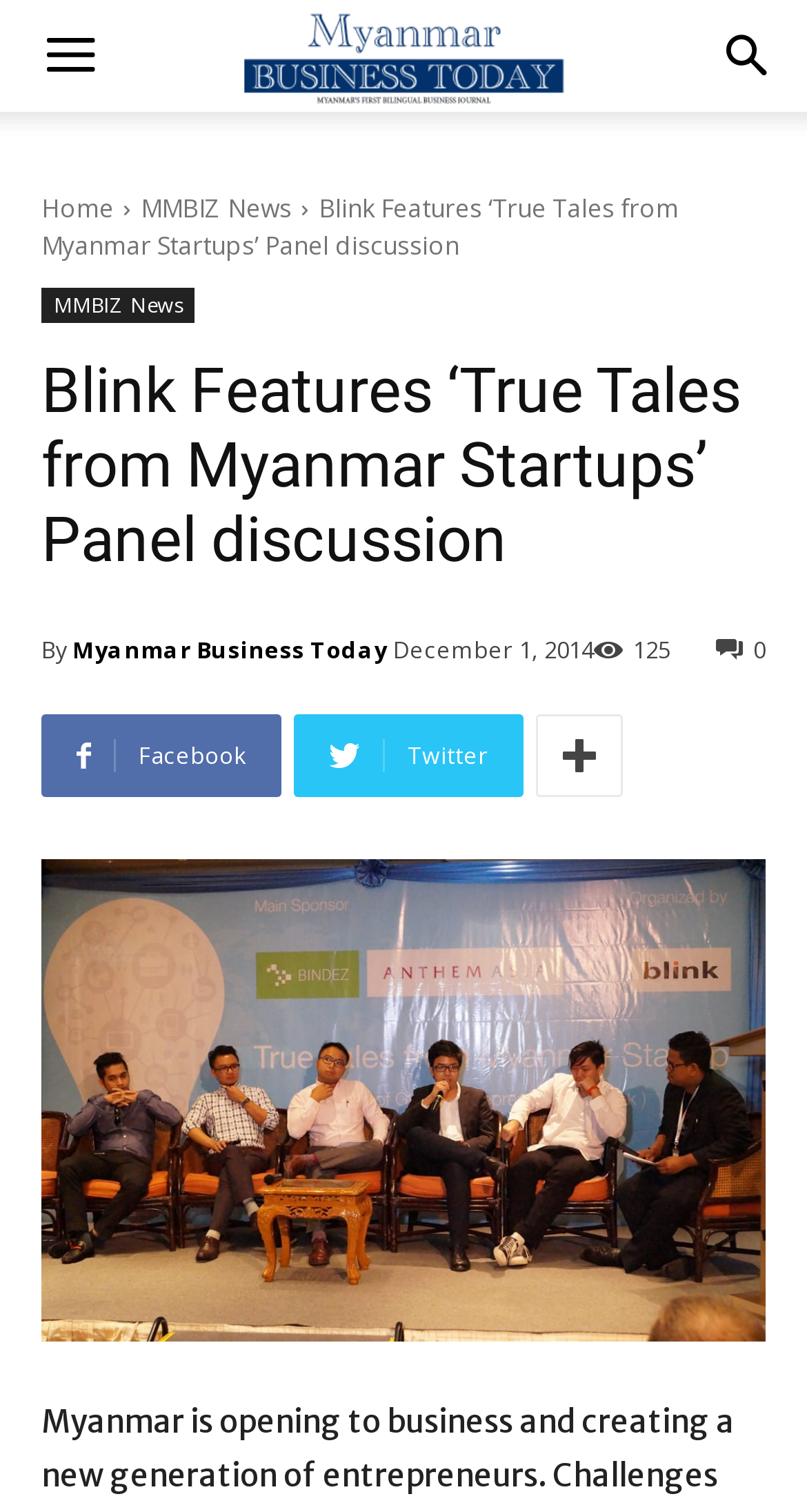Respond with a single word or phrase to the following question:
What is the topic of the panel discussion?

True Tales from Myanmar Startups